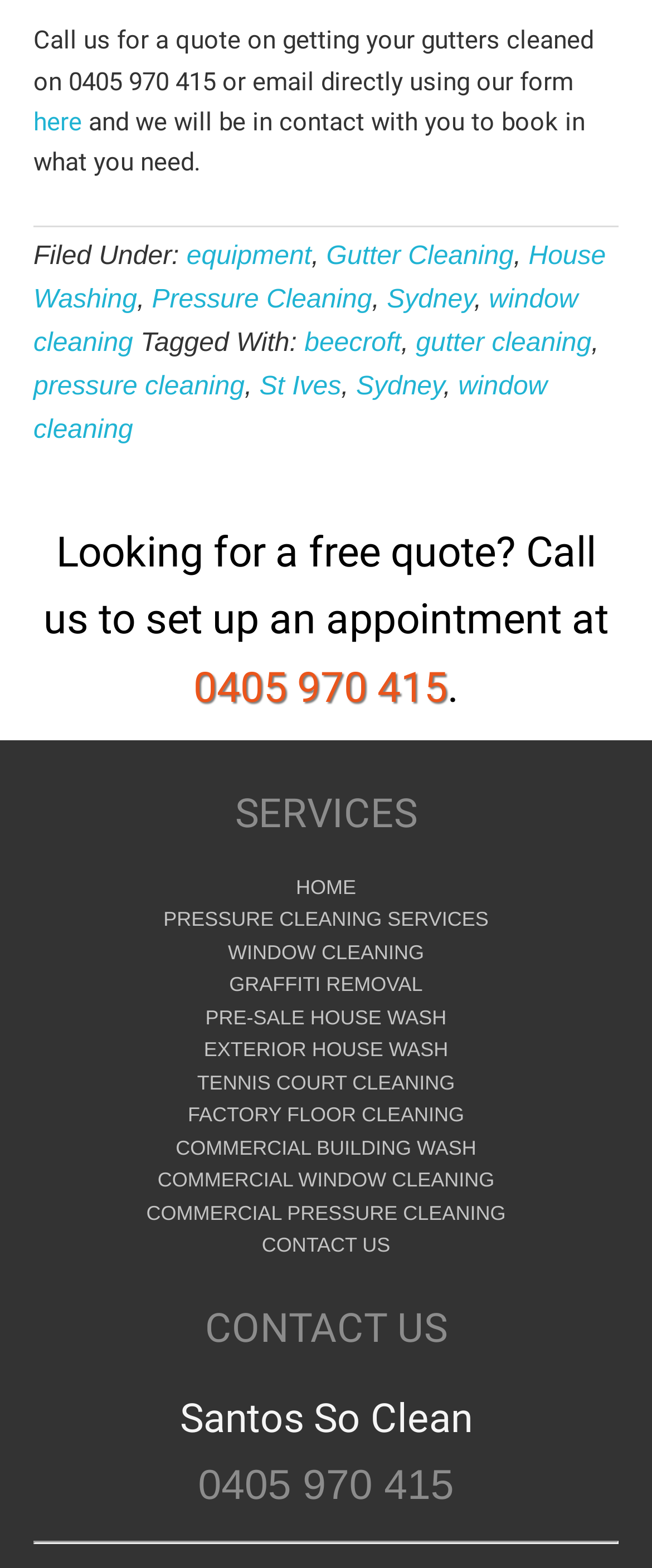Identify the bounding box coordinates of the element to click to follow this instruction: 'Call the phone number for a quote'. Ensure the coordinates are four float values between 0 and 1, provided as [left, top, right, bottom].

[0.296, 0.423, 0.686, 0.454]